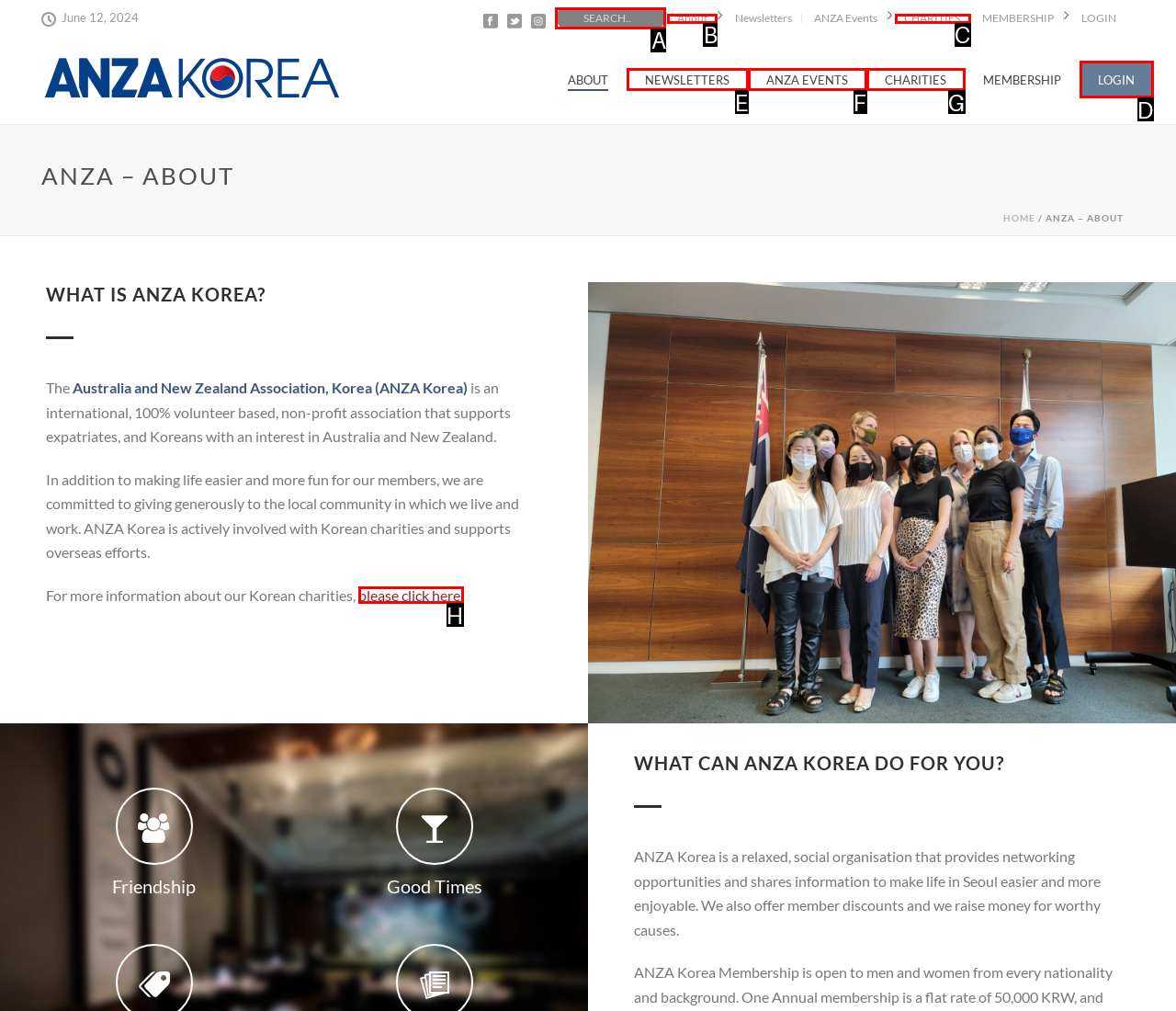Determine the letter of the element you should click to carry out the task: Read more about ANZA Korea
Answer with the letter from the given choices.

H